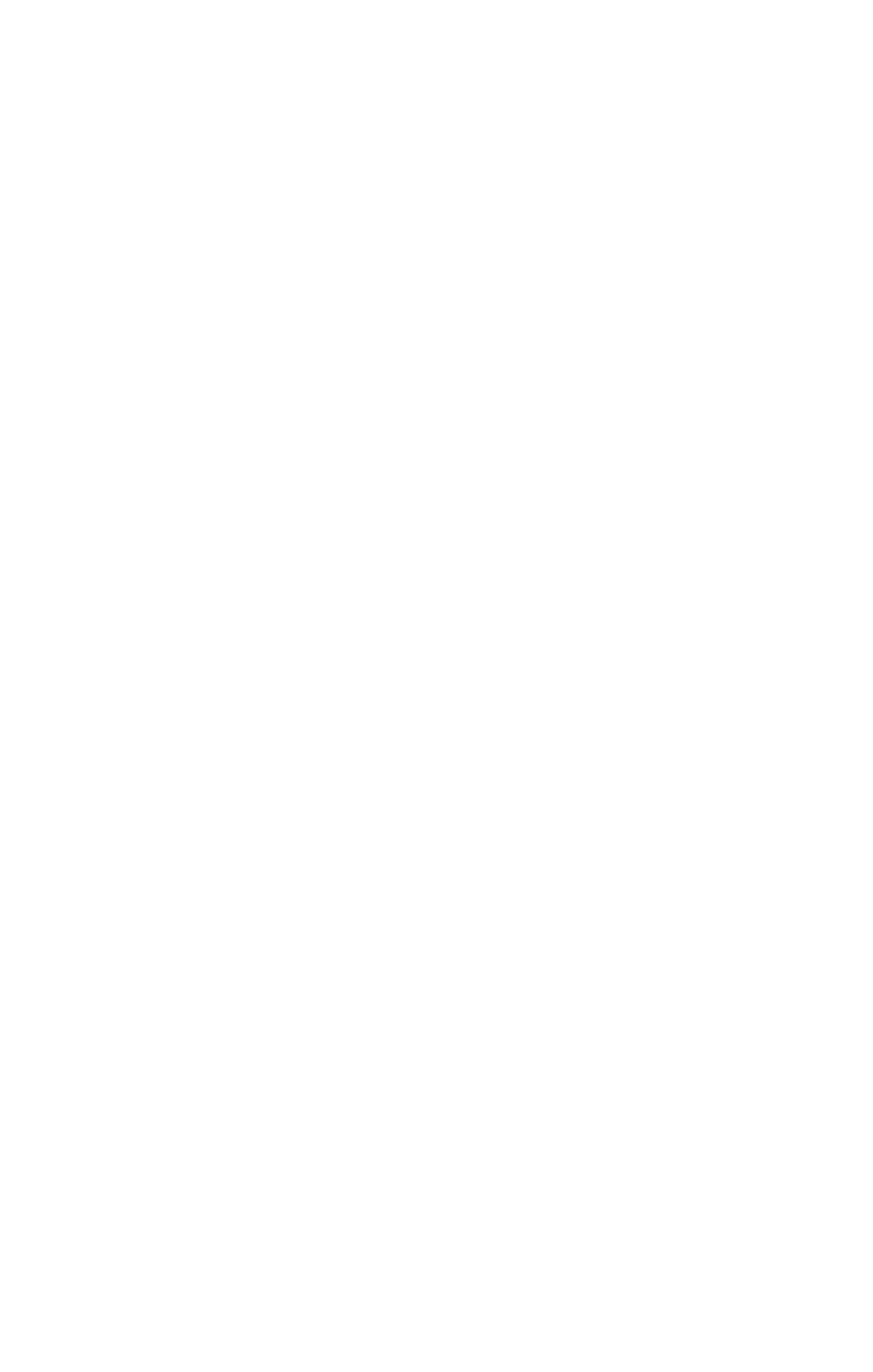Determine the bounding box coordinates for the UI element matching this description: "Self Managed Super Funds﻿".

[0.268, 0.085, 0.732, 0.114]